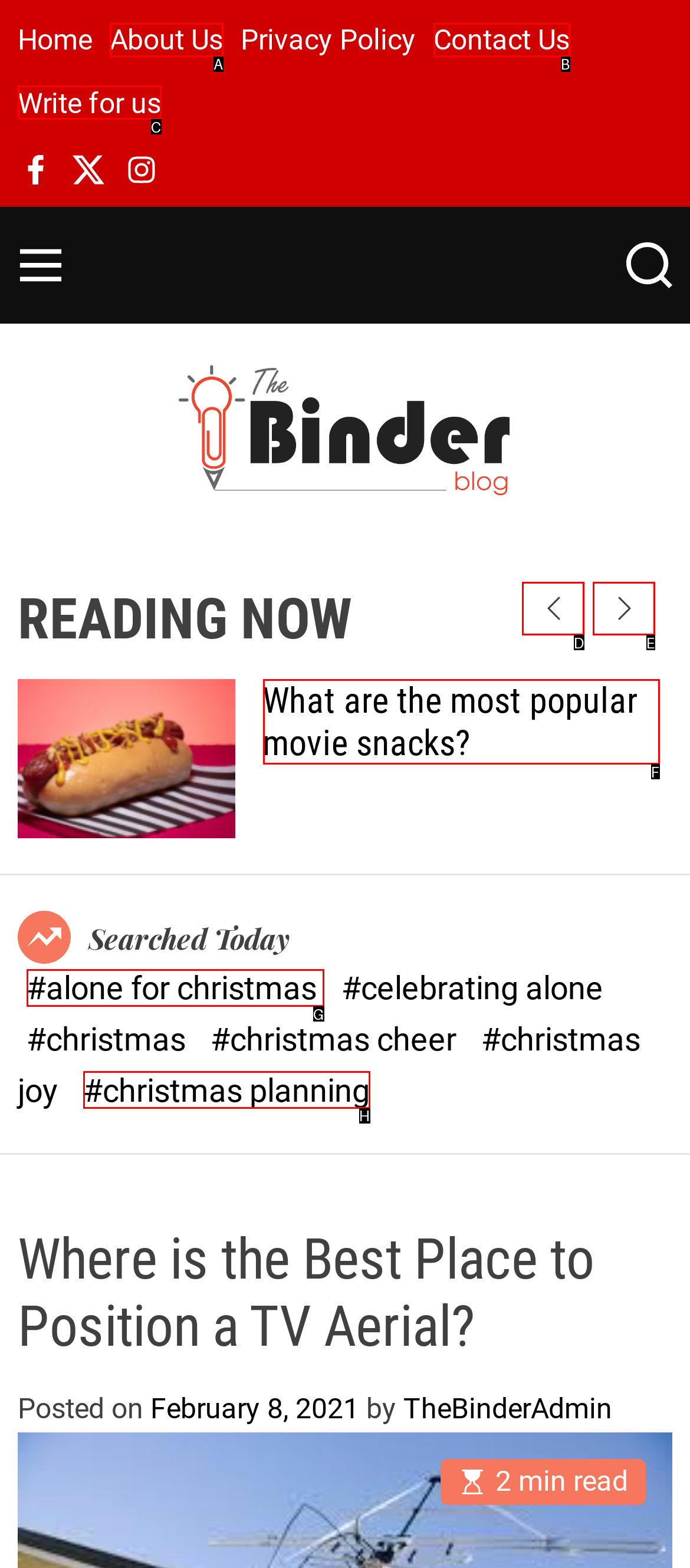Identify the matching UI element based on the description: #christmas planning
Reply with the letter from the available choices.

H